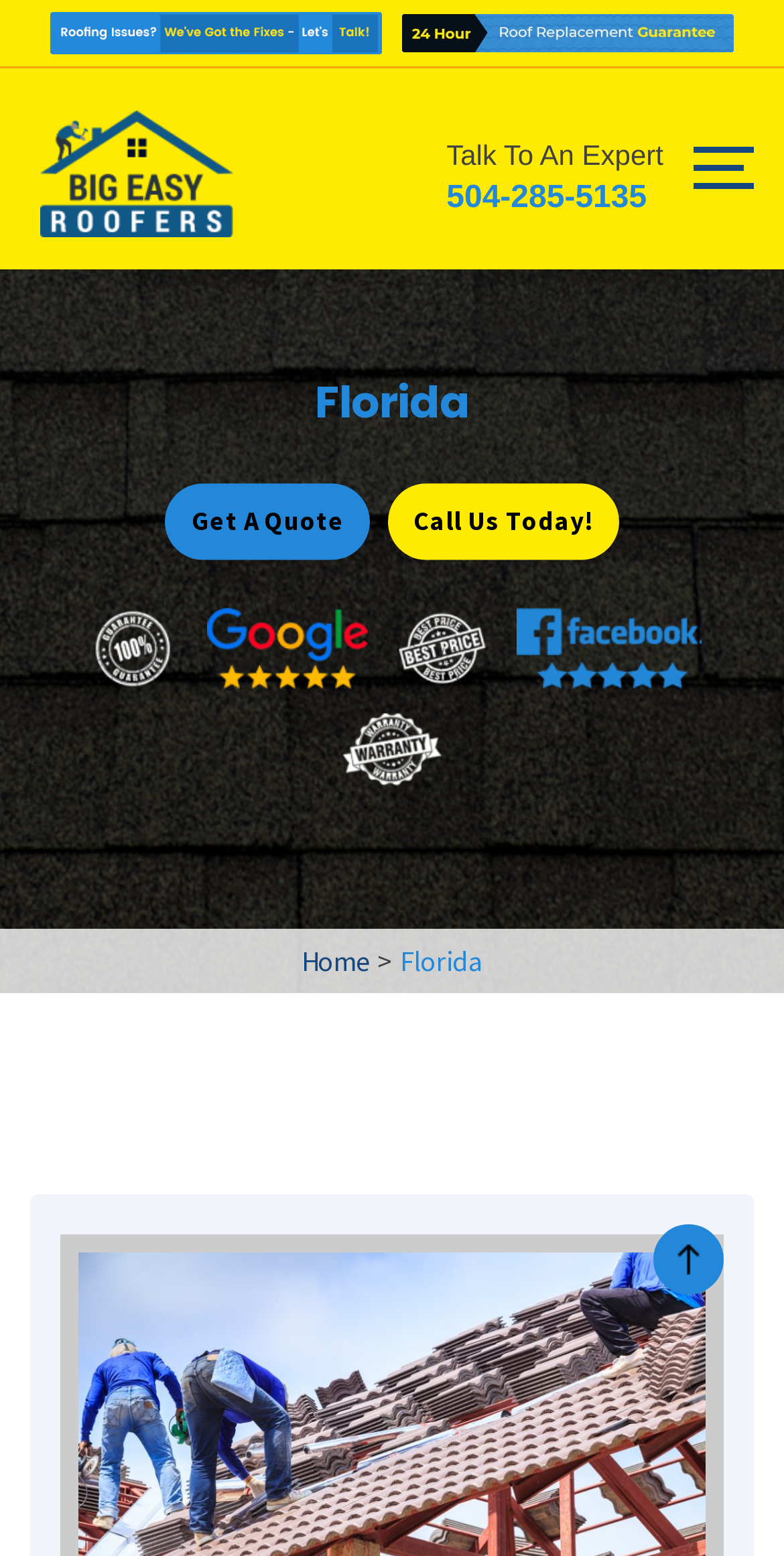Using the information in the image, could you please answer the following question in detail:
How many images are there at the top of the webpage?

I found two image elements at the top of the webpage, one with a link element and another with no description, both located above the 'Talk To An Expert' static text.